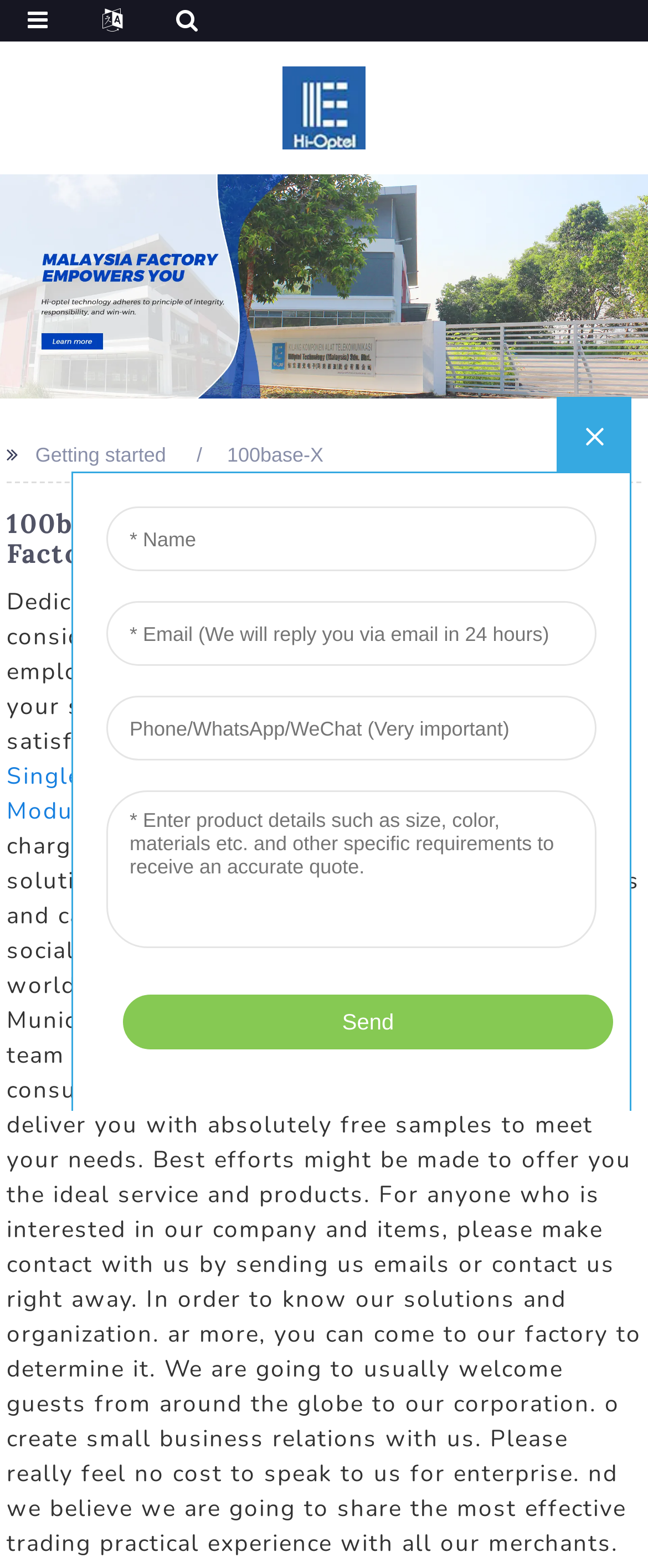Please specify the bounding box coordinates for the clickable region that will help you carry out the instruction: "Read about '100base-X'".

[0.35, 0.282, 0.499, 0.297]